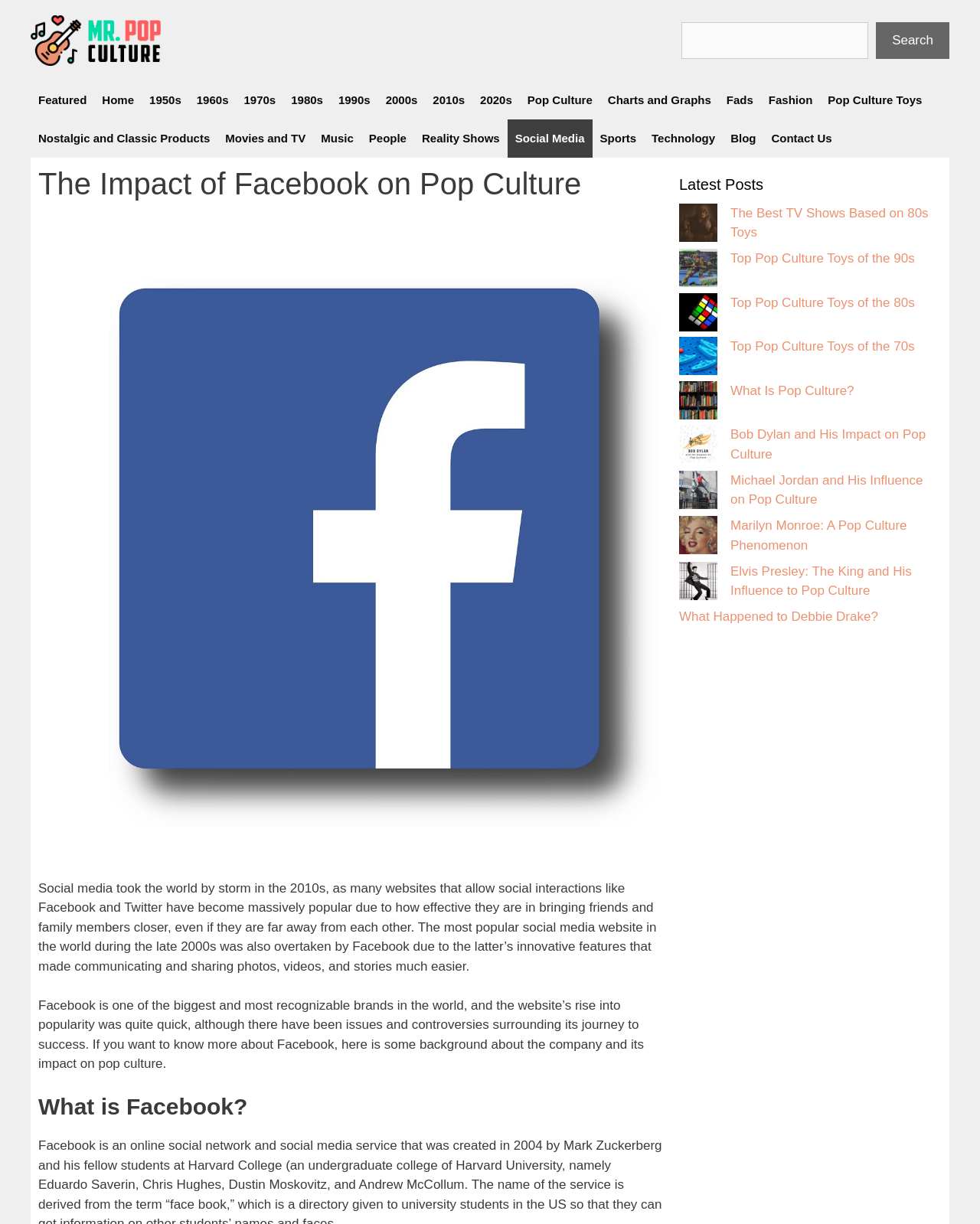With reference to the screenshot, provide a detailed response to the question below:
What is the website's name?

I determined the website's name by looking at the banner element at the top of the webpage, which contains a link with the text 'Mr. Pop Culture'.